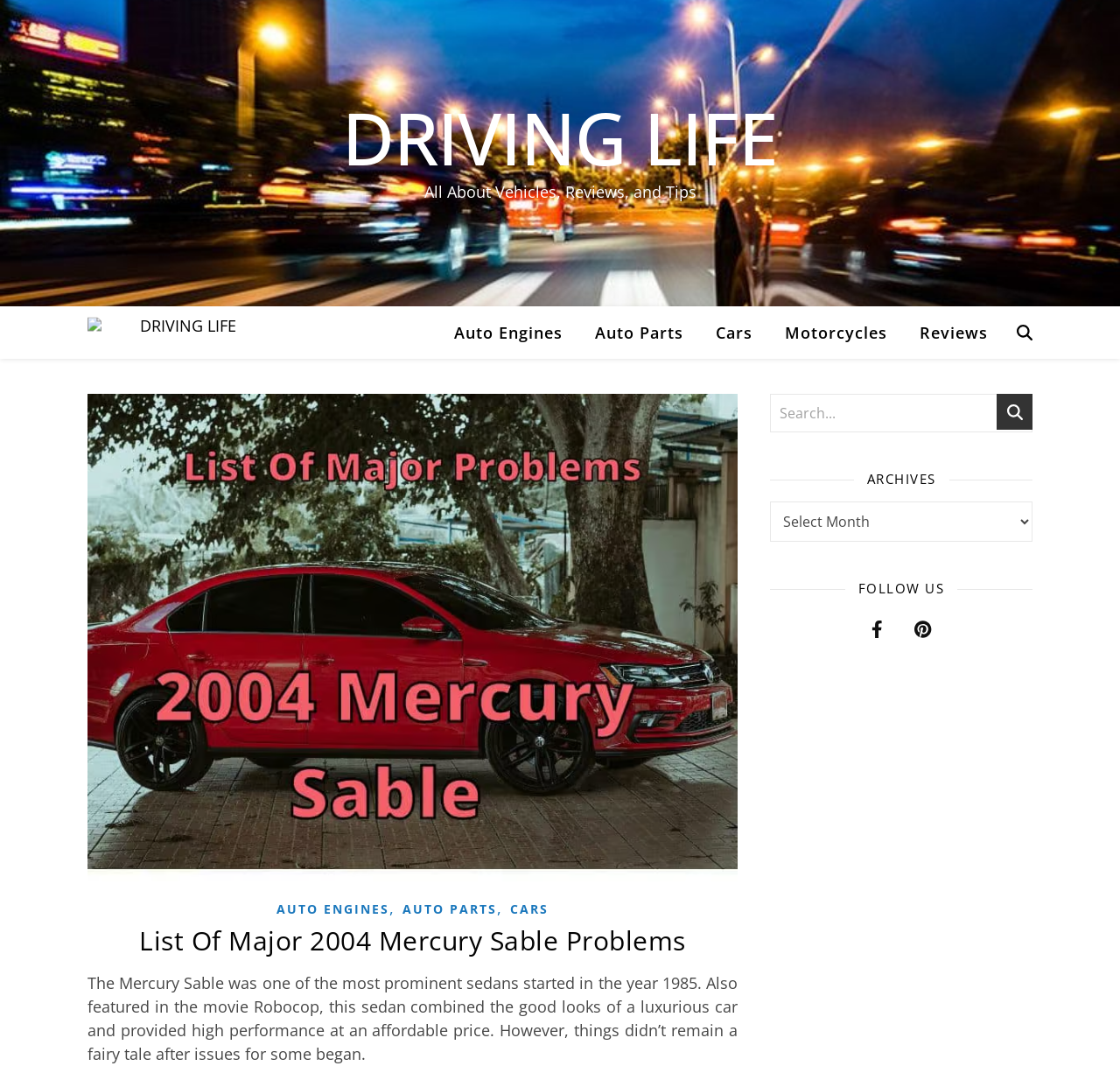What is the name of the car model discussed on this webpage?
From the image, respond using a single word or phrase.

Mercury Sable